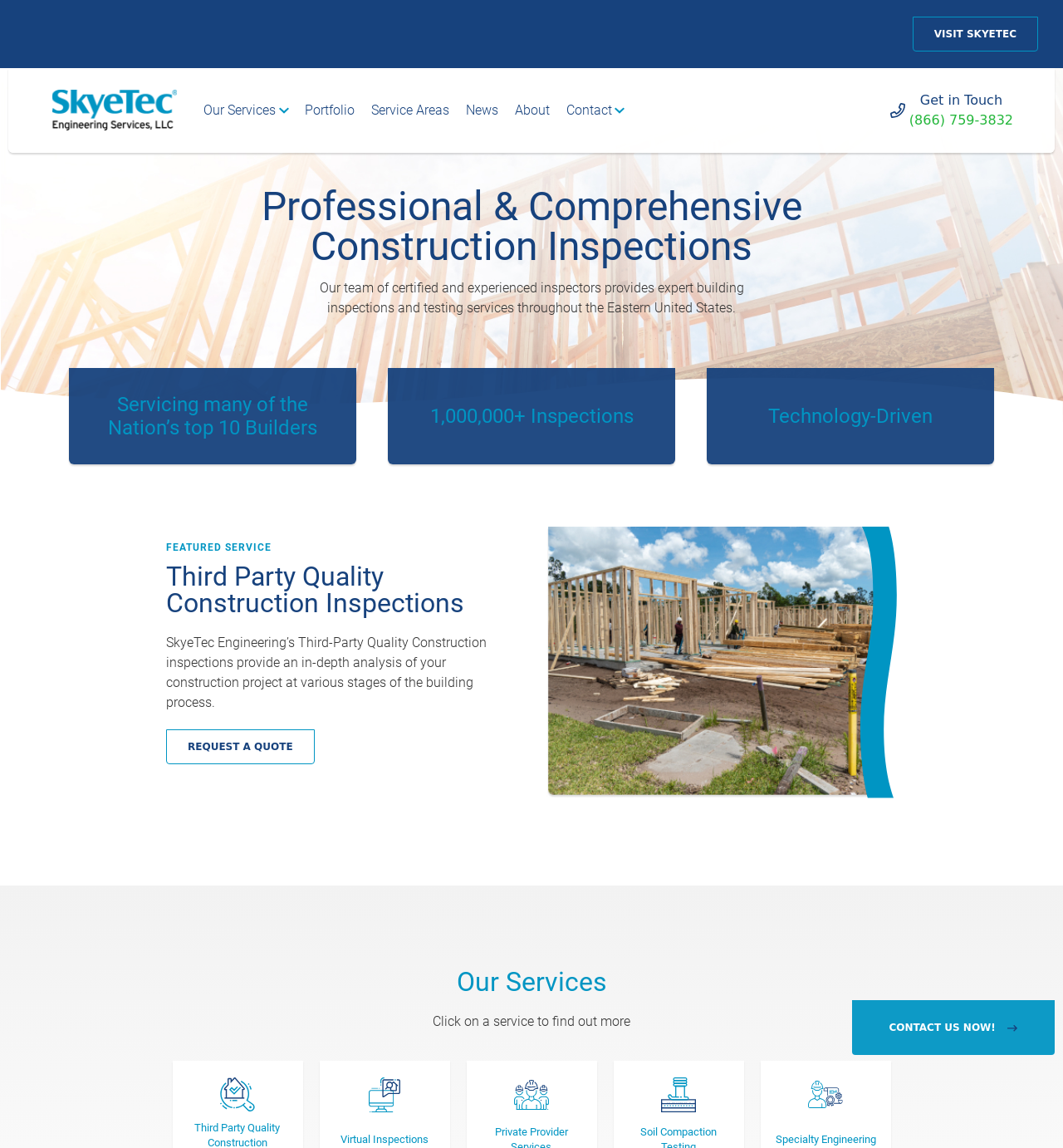Answer the question using only one word or a concise phrase: How many inspections have SkyeTec Engineering performed?

1,000,000+